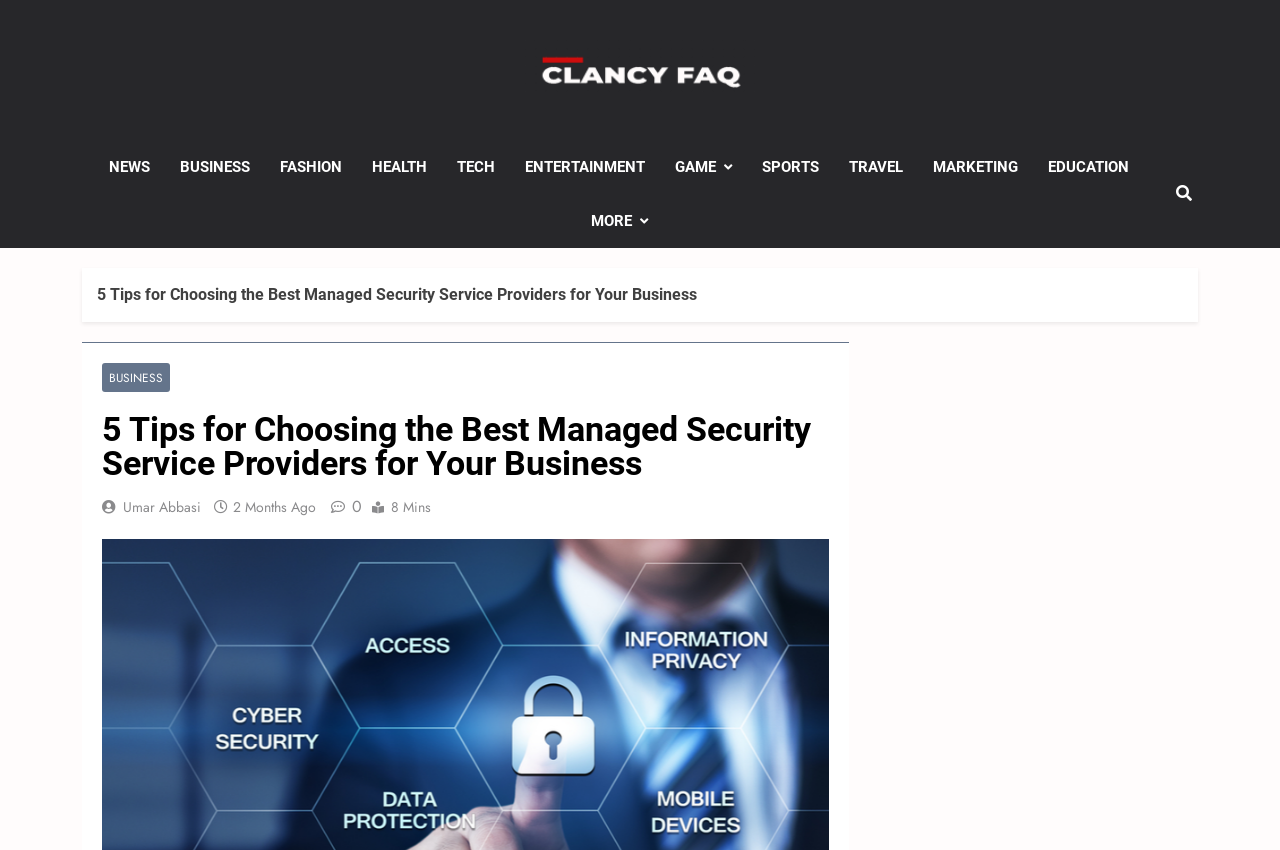From the screenshot, find the bounding box of the UI element matching this description: "Umar Abbasi". Supply the bounding box coordinates in the form [left, top, right, bottom], each a float between 0 and 1.

[0.096, 0.585, 0.157, 0.608]